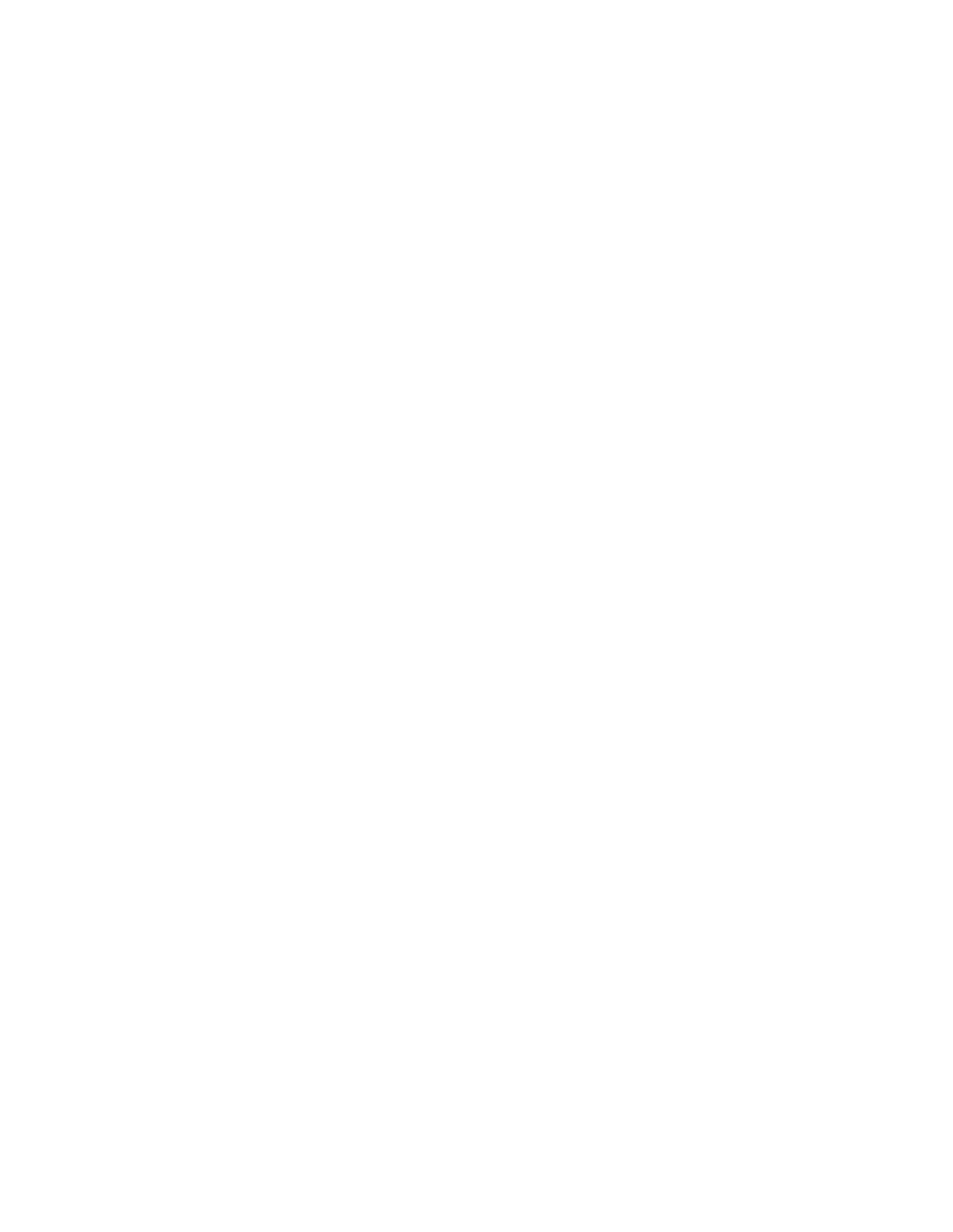Provide the bounding box coordinates in the format (top-left x, top-left y, bottom-right x, bottom-right y). All values are floating point numbers between 0 and 1. Determine the bounding box coordinate of the UI element described as: pictureme@elishakphoto.com

[0.593, 0.978, 0.758, 0.989]